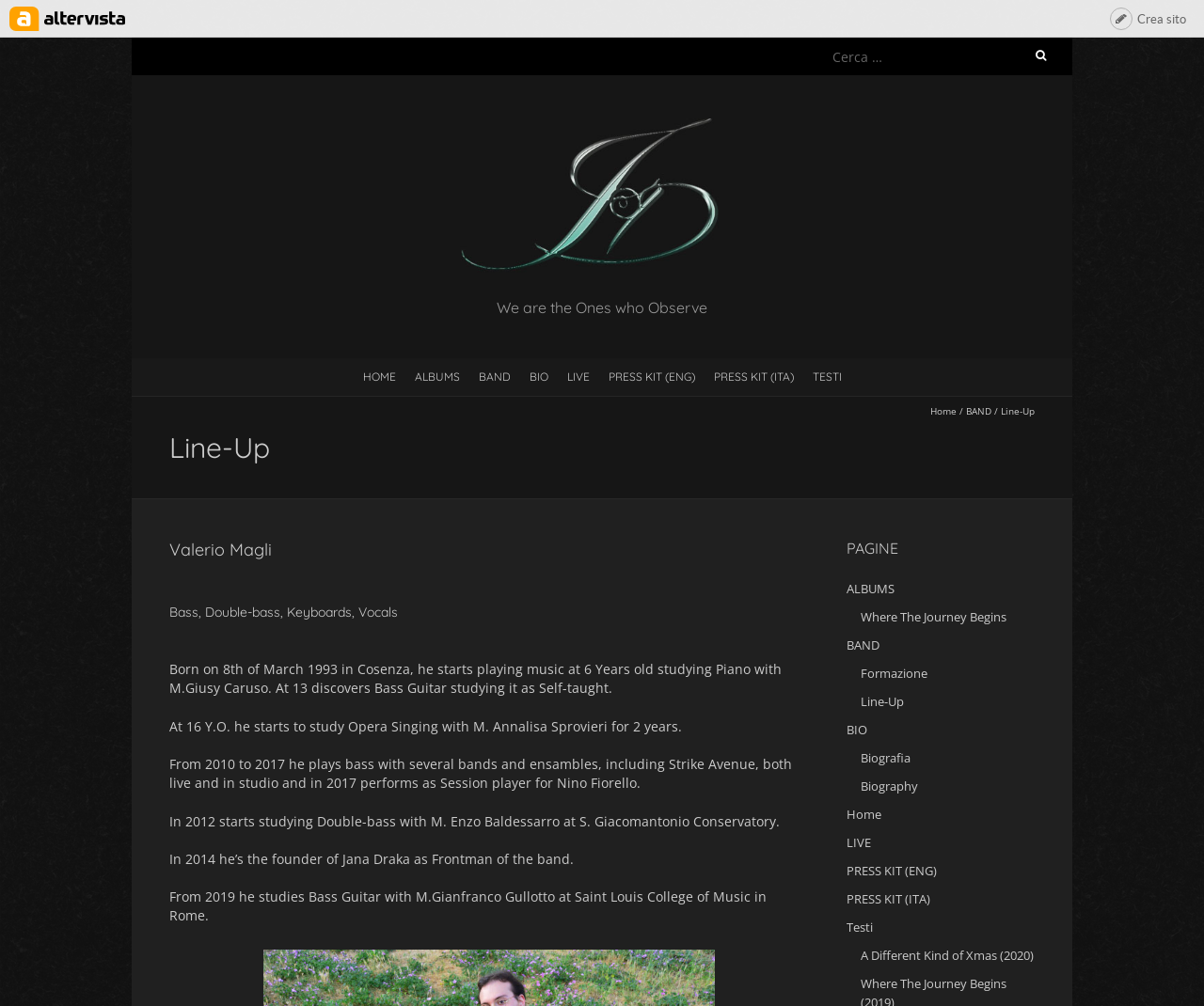What instrument does Valerio Magli study at S. Giacomantonio Conservatory?
Using the image, elaborate on the answer with as much detail as possible.

I found the answer by reading the static text that describes Valerio Magli's biography, which mentions that he studies Double-bass with M. Enzo Baldessarro at S. Giacomantonio Conservatory.